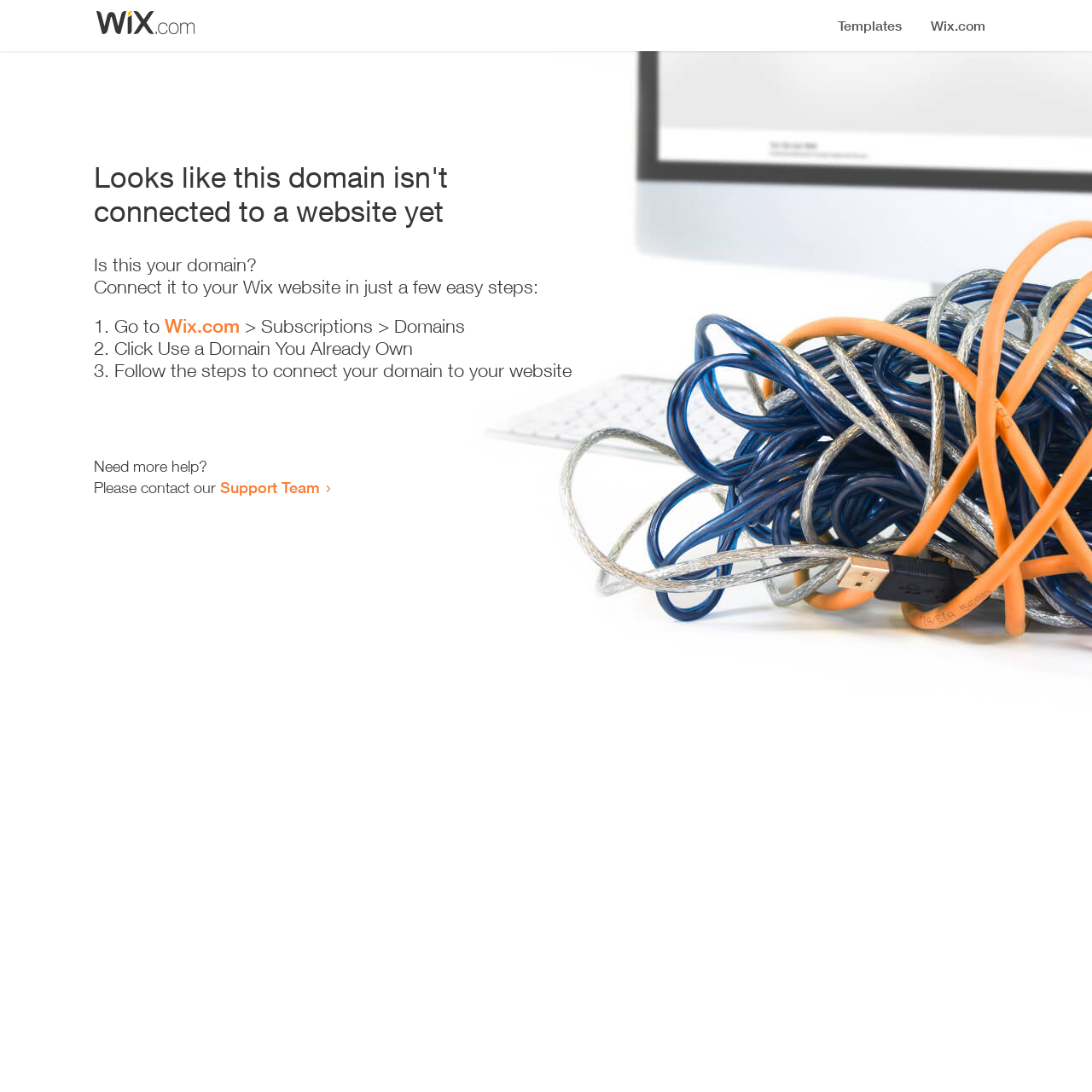Please locate the UI element described by "Support Team" and provide its bounding box coordinates.

[0.202, 0.438, 0.293, 0.455]